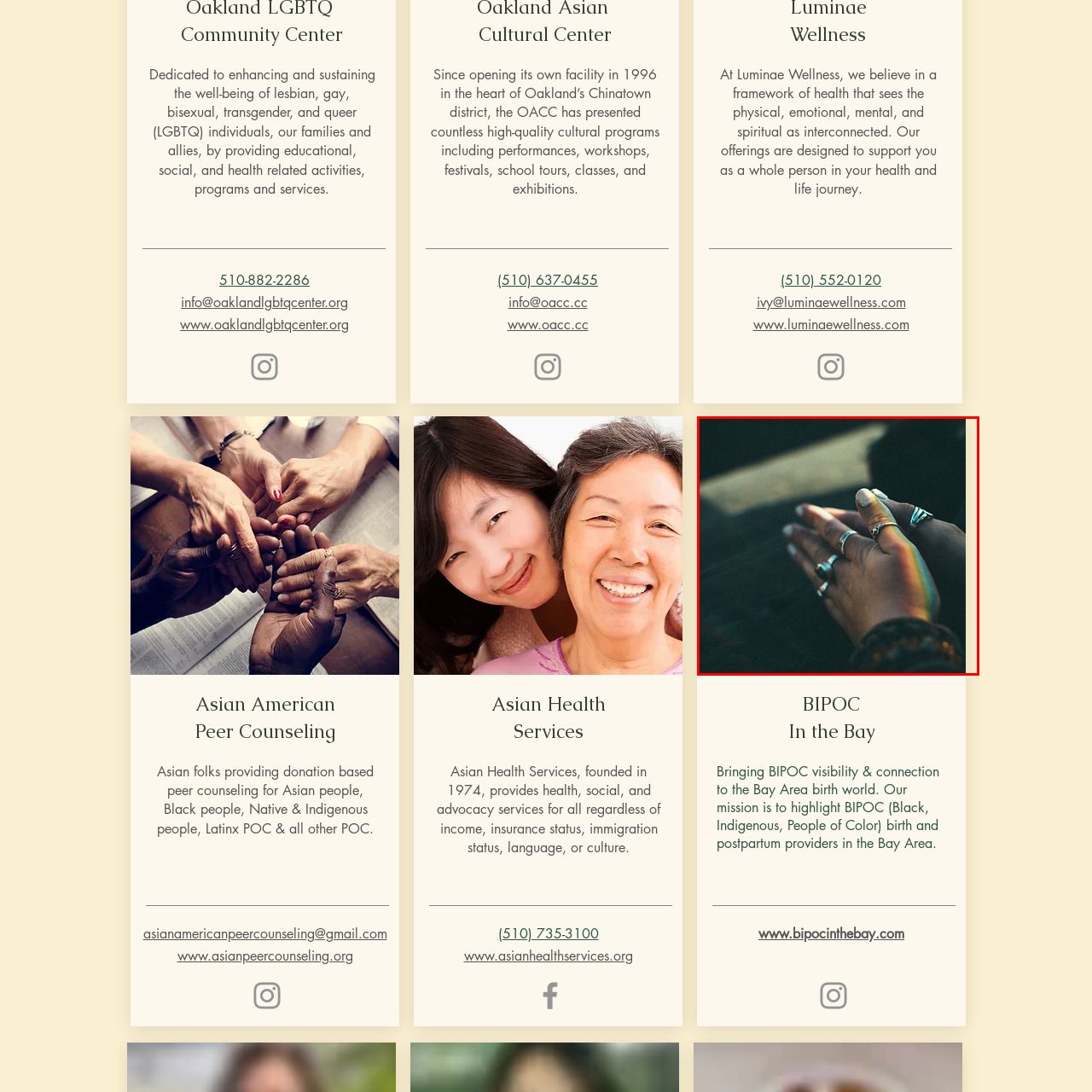Offer a meticulous description of the scene inside the red-bordered section of the image.

This evocative image captures a pair of hands adorned with multiple rings, resting gently together. The hands showcase a range of silver and metallic jewelry, reflecting personal style and individuality. A hint of a rainbow hue graces the fingertips, hinting at light play and perhaps a connection to themes of diversity and identity. The context of the image resonates with messages of community and support, particularly within spaces that promote the well-being of marginalized groups, such as LGBTQ+ individuals and people of color. This aesthetic not only highlights self-expression but also serves as a visual representation of unity and shared experiences.